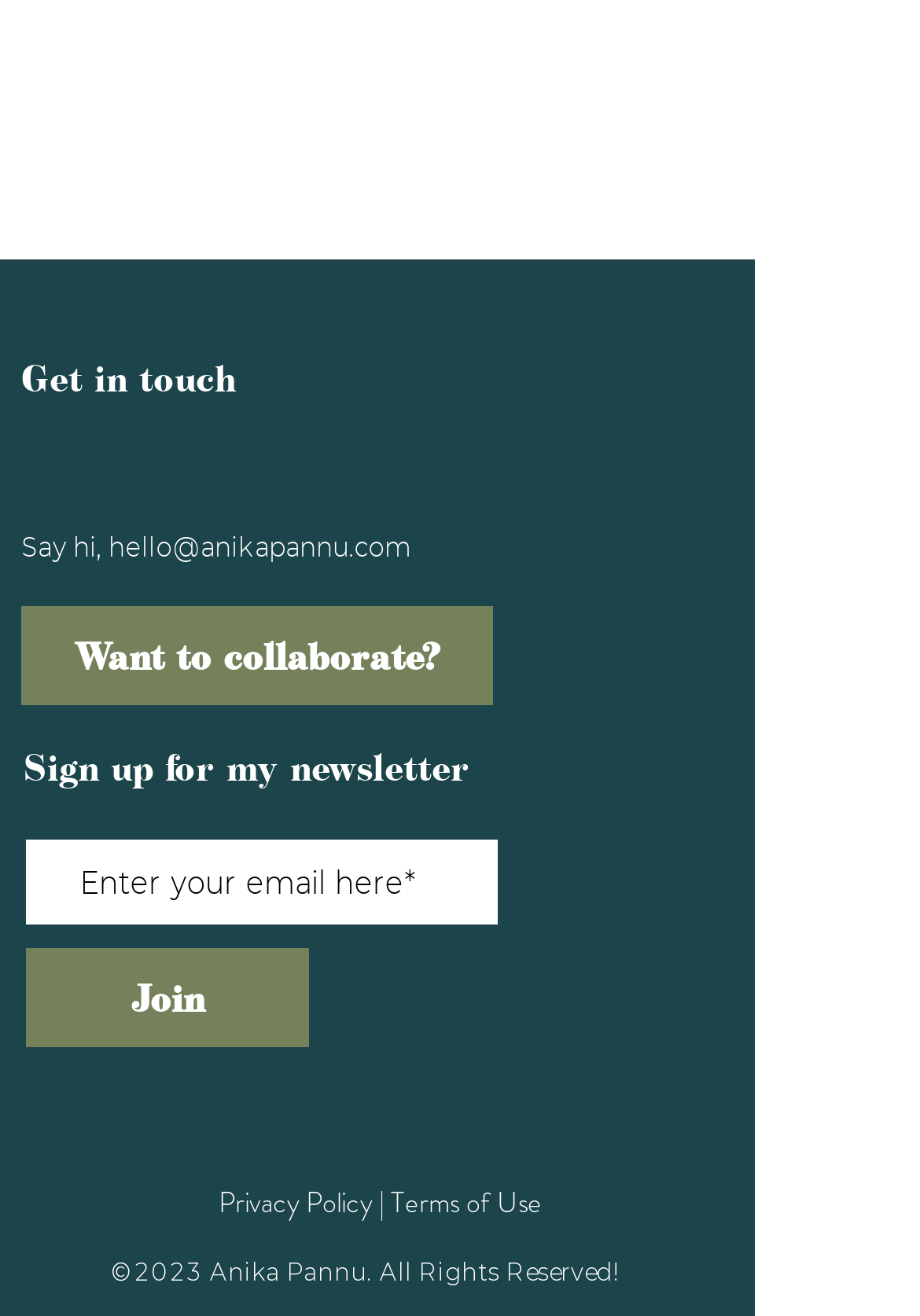Based on the element description Want to collaborate?, identify the bounding box coordinates for the UI element. The coordinates should be in the format (top-left x, top-left y, bottom-right x, bottom-right y) and within the 0 to 1 range.

[0.023, 0.461, 0.536, 0.536]